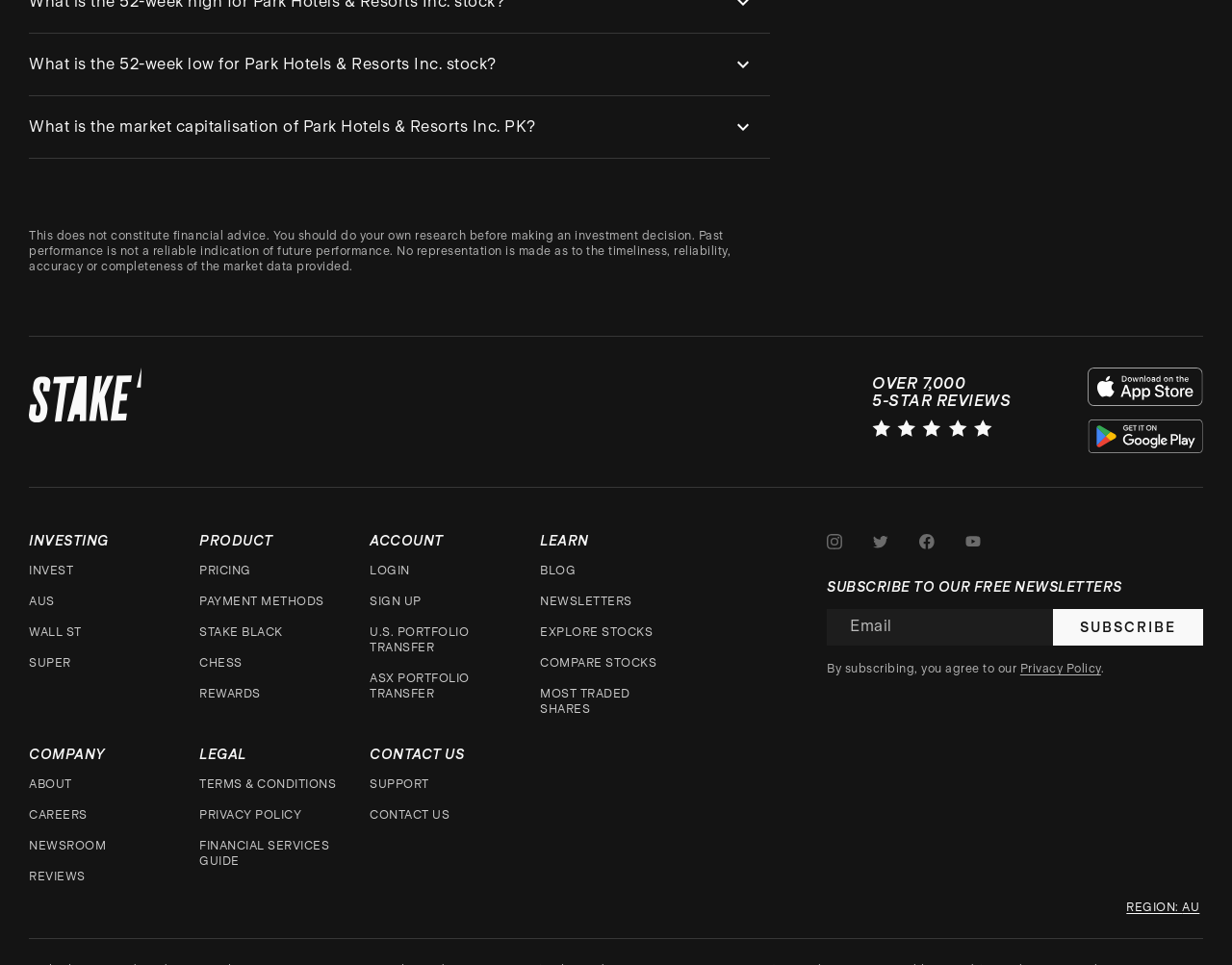Determine the bounding box of the UI component based on this description: "parent_node: Email aria-describedby=":Rl6dabail7m:-helper-text" name="email"". The bounding box coordinates should be four float values between 0 and 1, i.e., [left, top, right, bottom].

[0.671, 0.623, 0.855, 0.677]